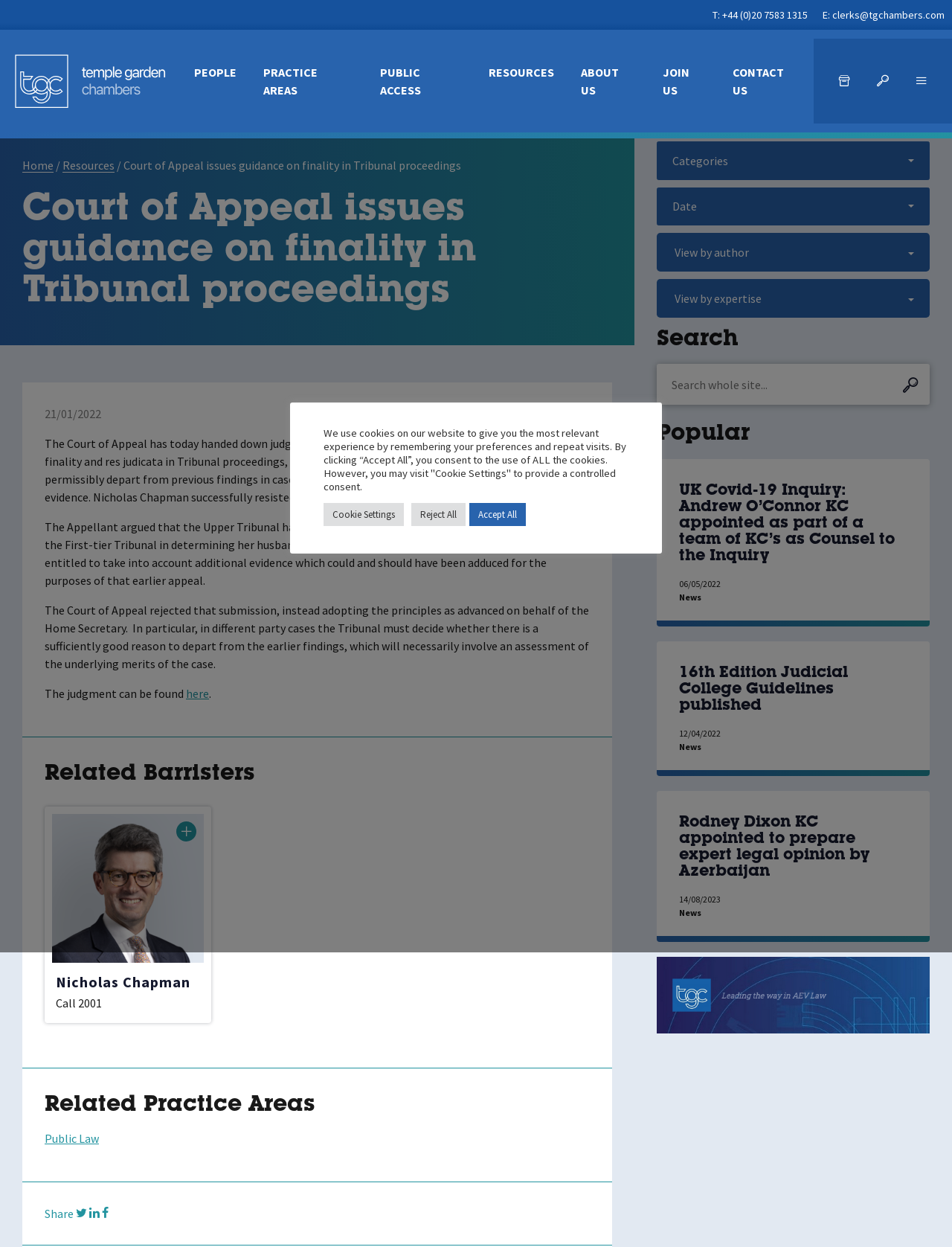Identify the main title of the webpage and generate its text content.

Court of Appeal issues guidance on finality in Tribunal proceedings